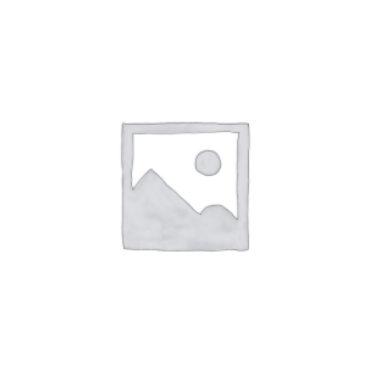What is depicted in the framed picture?
Provide an in-depth answer to the question, covering all aspects.

The simple outline of the framed picture showcases a scenic view of mountains and a sun, which is a generic representation used in the placeholder graphic.